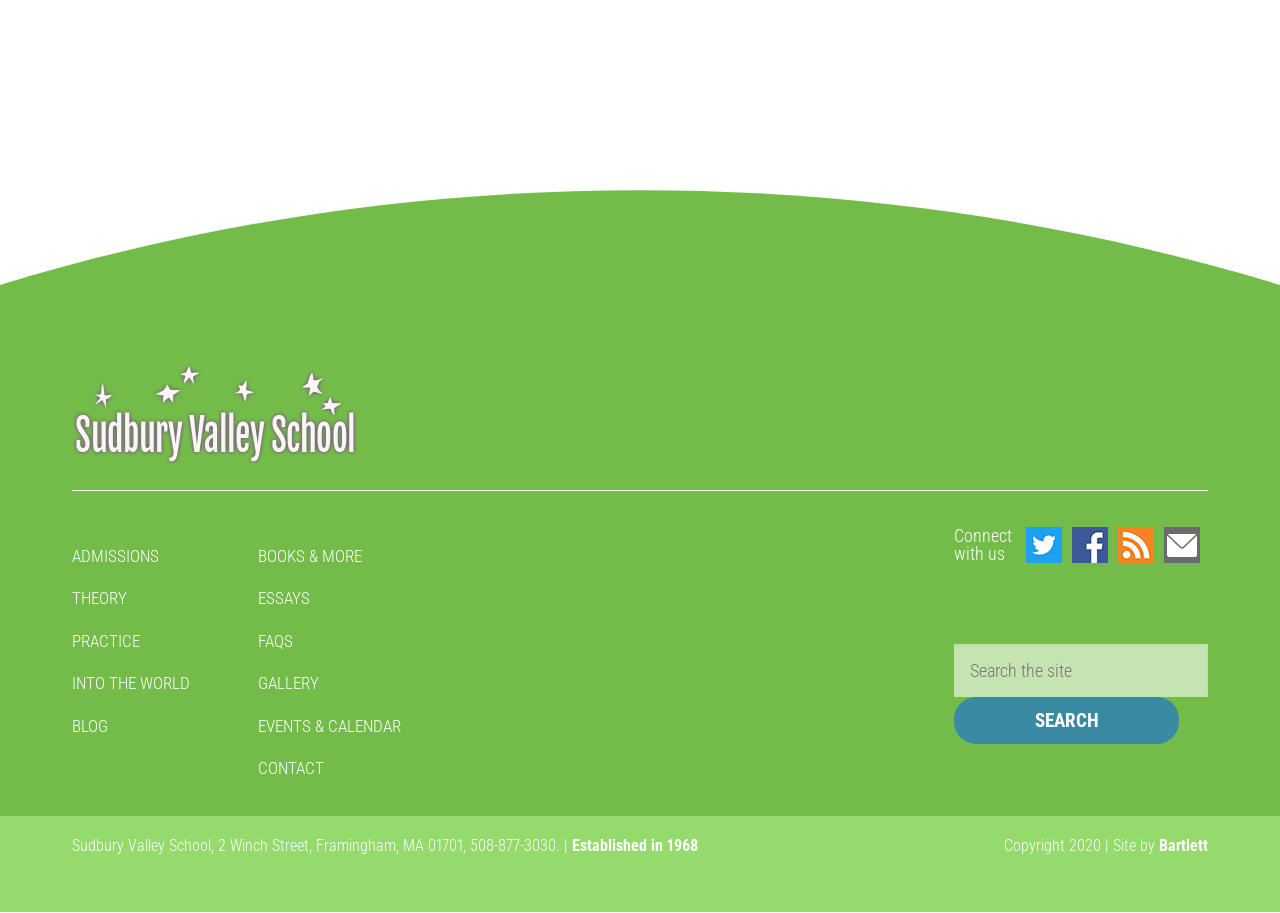What is the address of the school?
Can you provide a detailed and comprehensive answer to the question?

I found the answer by looking at the StaticText element with the text 'Sudbury Valley School, 2 Winch Street, Framingham, MA 01701, 508-877-3030.' which is located at the bottom of the page.